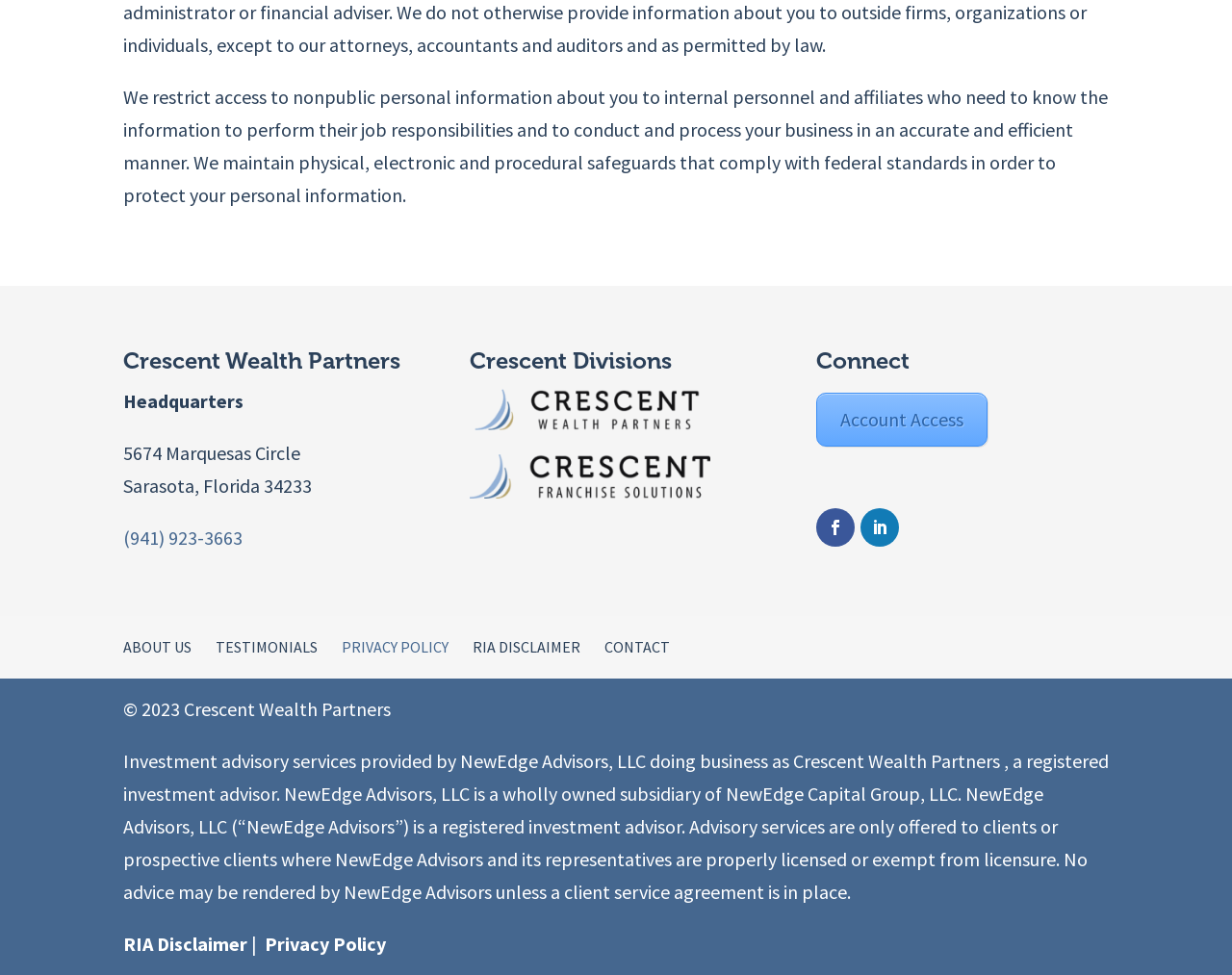Determine the bounding box for the UI element as described: "Oil Sands Divestment". The coordinates should be represented as four float numbers between 0 and 1, formatted as [left, top, right, bottom].

None